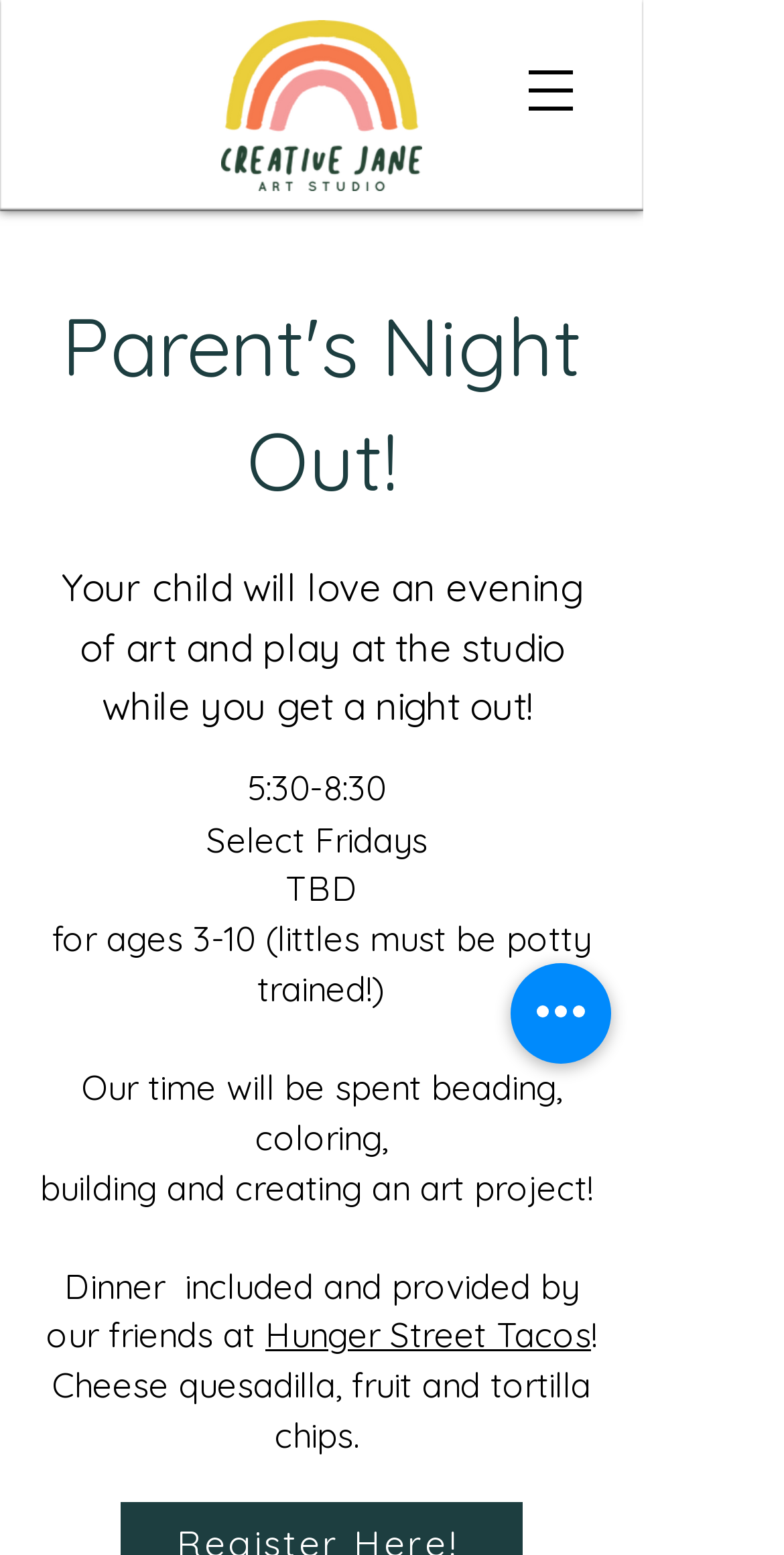Using floating point numbers between 0 and 1, provide the bounding box coordinates in the format (top-left x, top-left y, bottom-right x, bottom-right y). Locate the UI element described here: aria-label="Quick actions"

[0.651, 0.619, 0.779, 0.684]